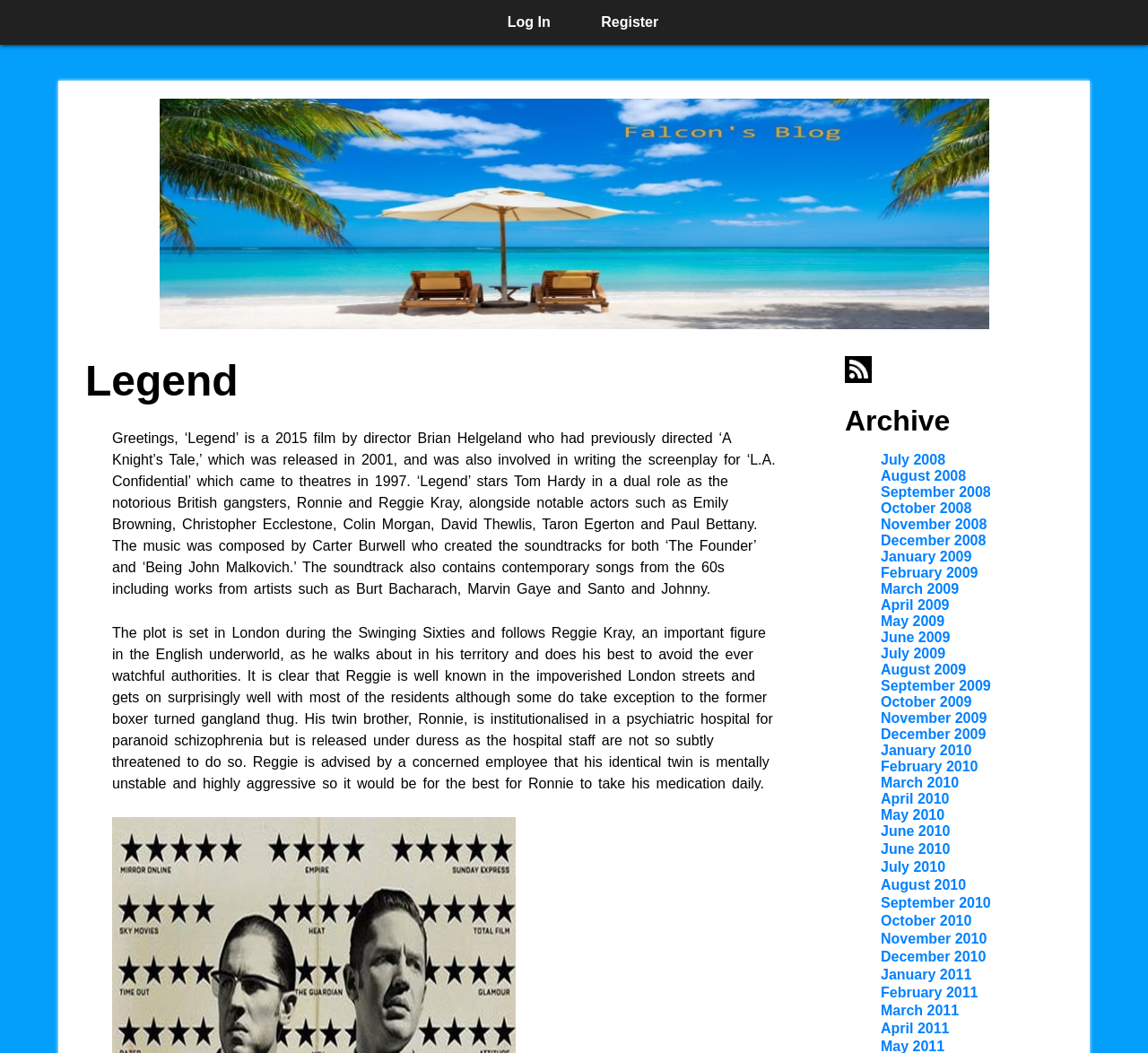Determine the bounding box for the HTML element described here: "alt="user"". The coordinates should be given as [left, top, right, bottom] with each number being a float between 0 and 1.

None